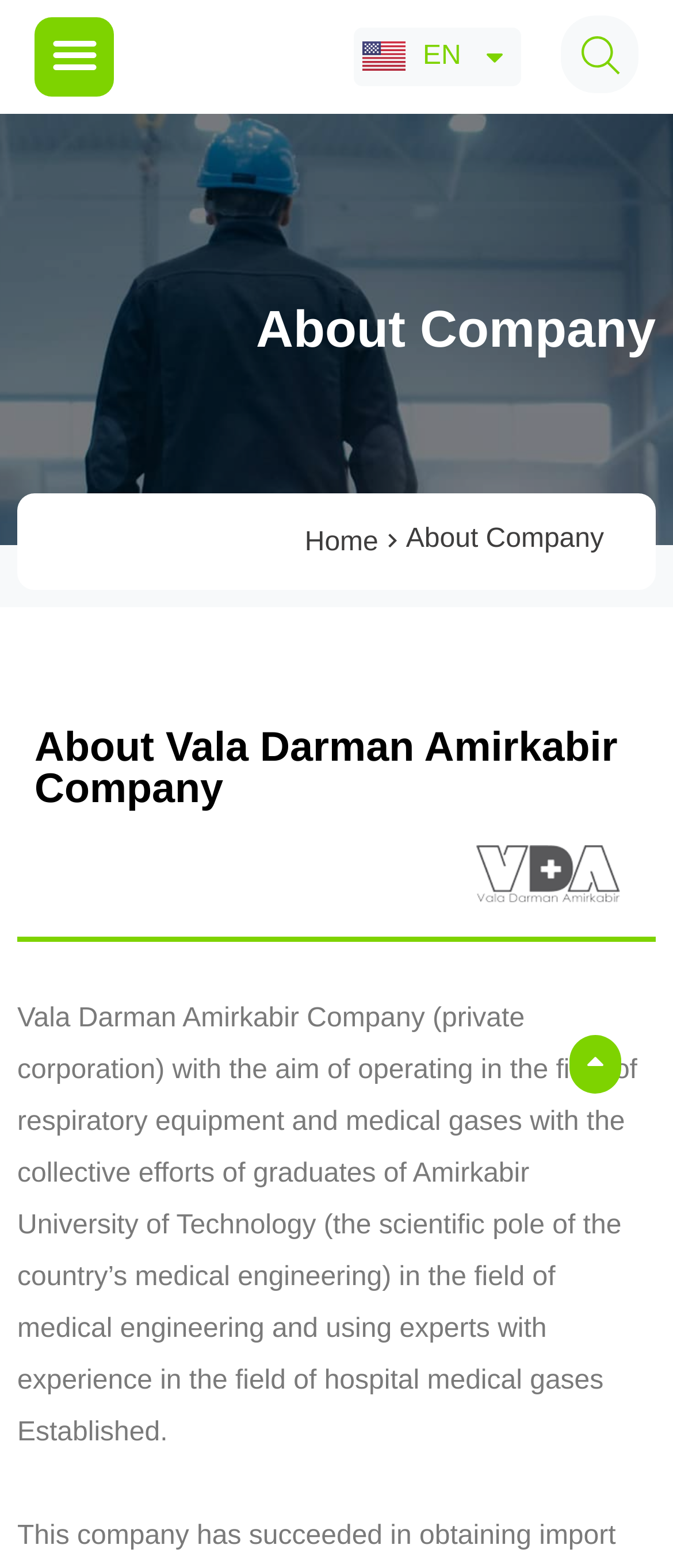What is the name of the university mentioned on the webpage?
Refer to the image and provide a one-word or short phrase answer.

Amirkabir University of Technology